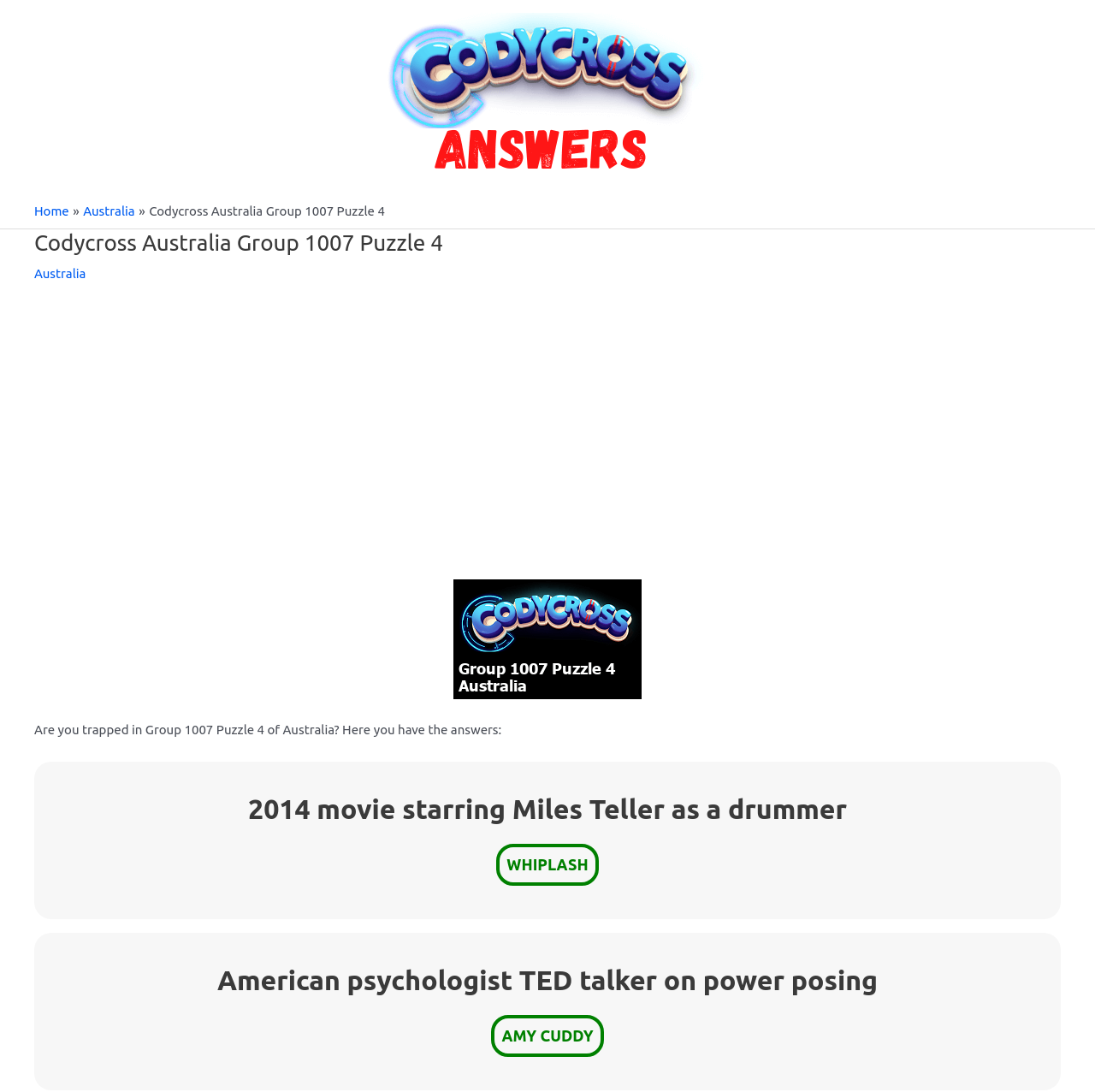What is the current puzzle group?
Provide a thorough and detailed answer to the question.

I found the answer by looking at the static text 'Codycross Australia Group 1007 Puzzle 4' and extracting the group number.